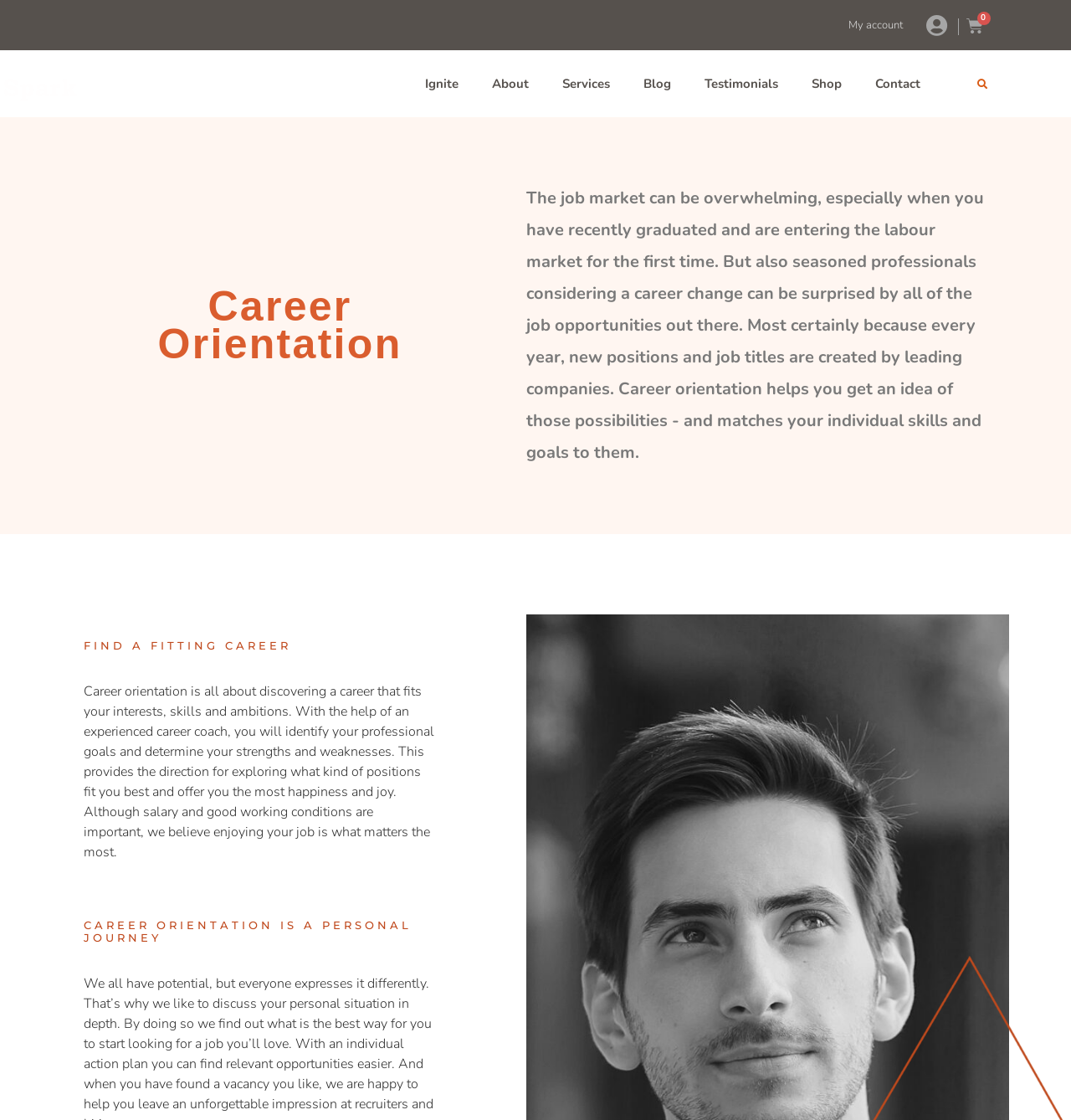Please determine the bounding box coordinates of the area that needs to be clicked to complete this task: 'View Testimonials'. The coordinates must be four float numbers between 0 and 1, formatted as [left, top, right, bottom].

[0.642, 0.057, 0.742, 0.093]